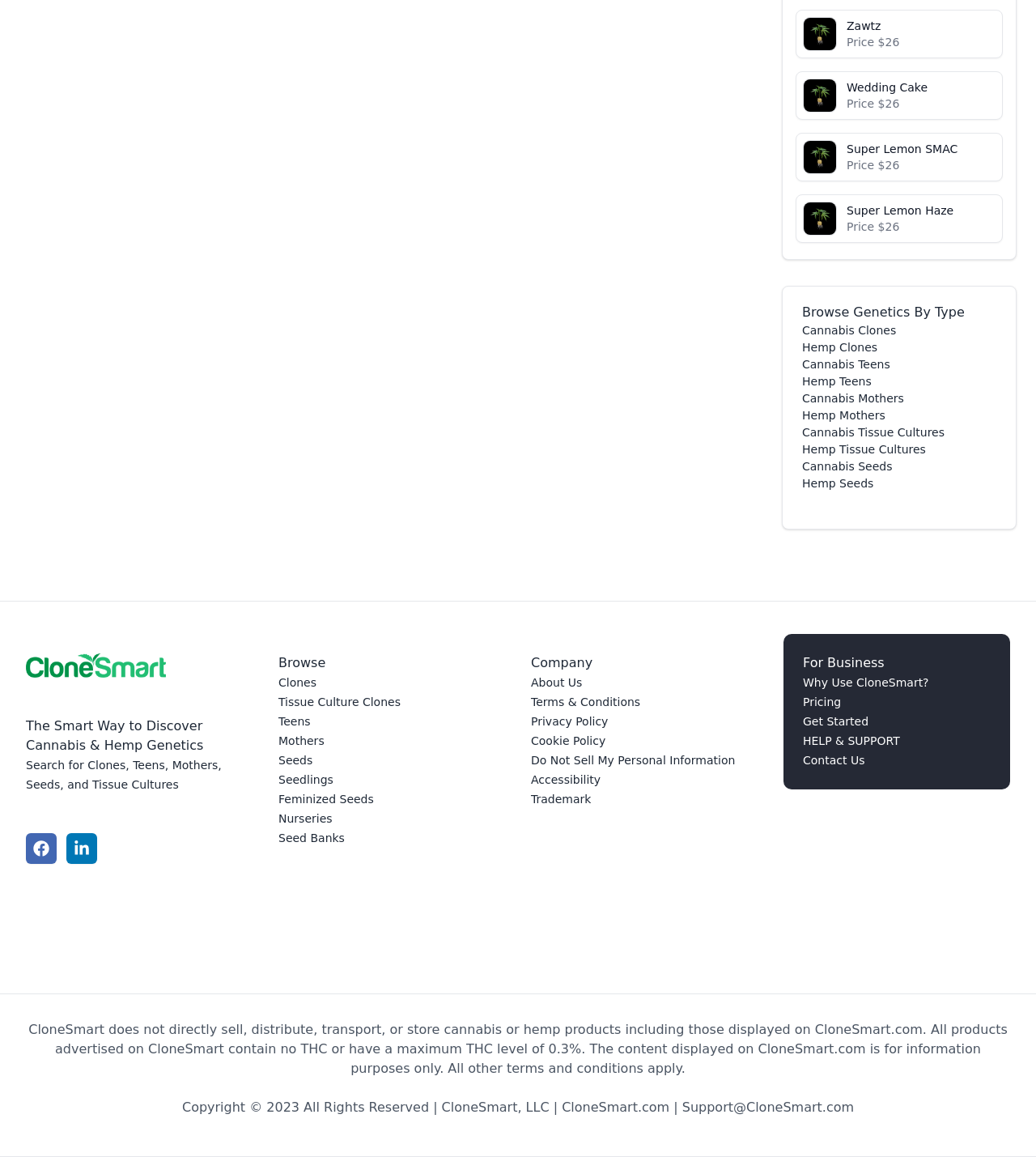What types of cannabis products are available on this website?
Refer to the image and give a detailed answer to the question.

The website provides a list of links under the heading 'Browse Genetics By Type' which includes options such as Cannabis Clones, Hemp Clones, Cannabis Teens, Hemp Teens, and so on. This suggests that the website offers various types of cannabis products including Clones, Teens, Mothers, Seeds, and Tissue Cultures.